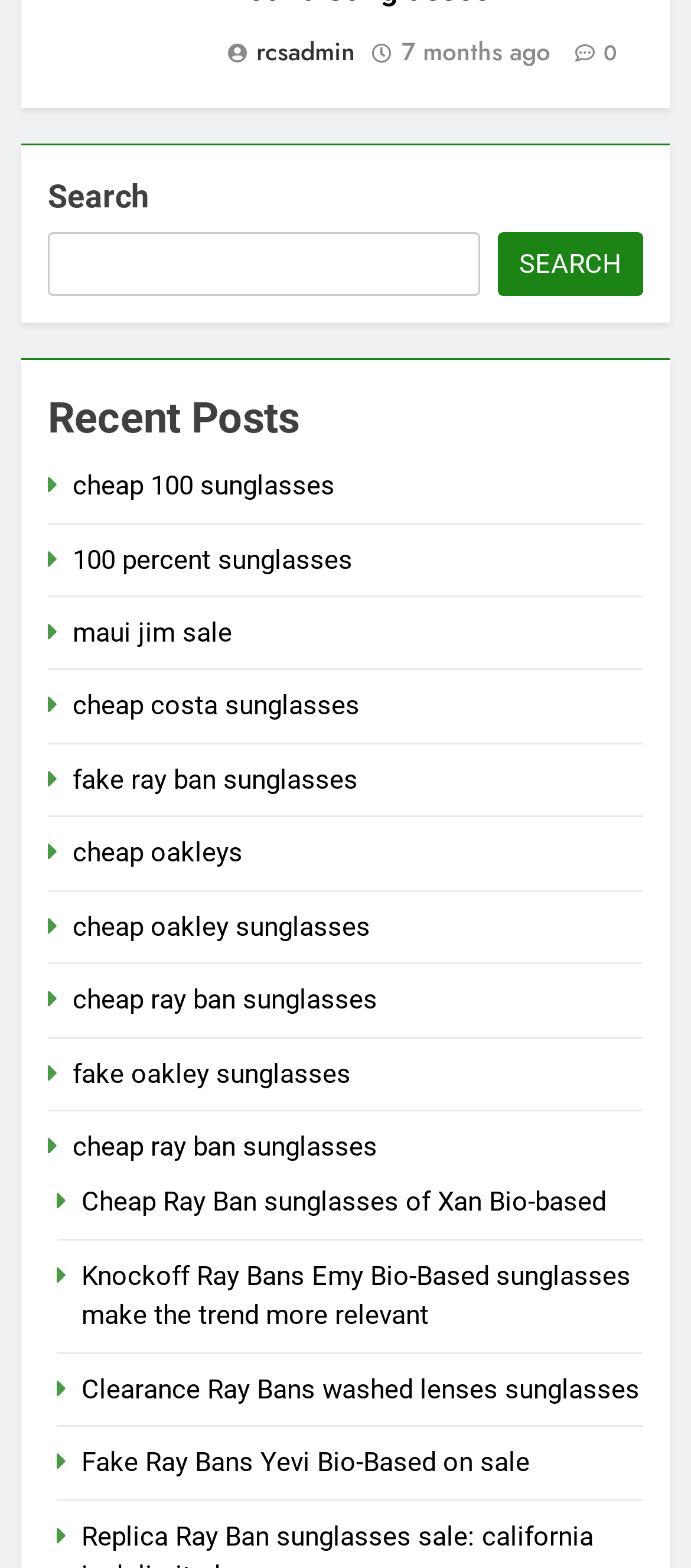Could you please study the image and provide a detailed answer to the question:
How many links are there under 'Recent Posts'?

Starting from the 'Recent Posts' heading, there are 14 links listed below it, each with a different text, such as 'cheap 100 sunglasses', '100 percent sunglasses', and so on.